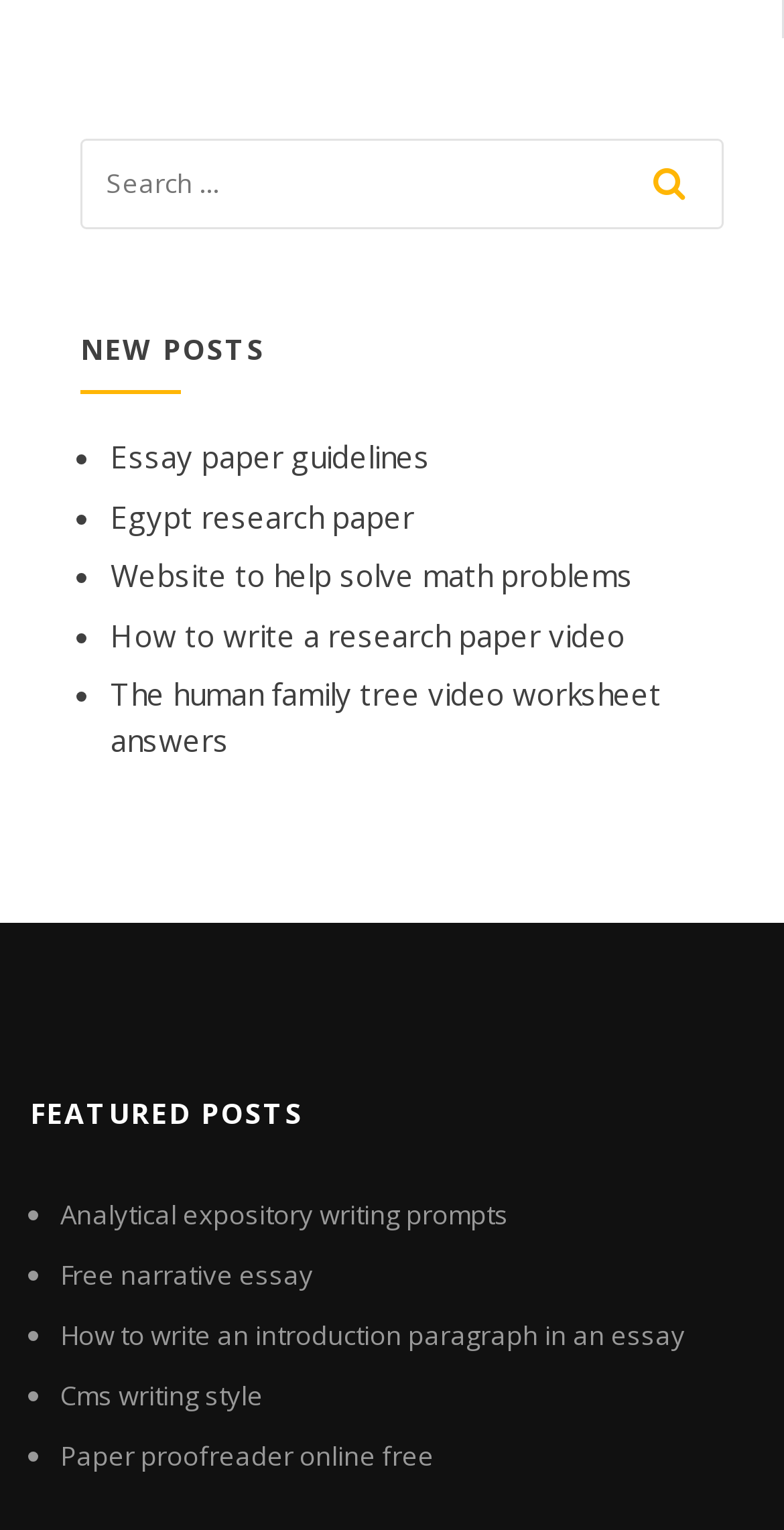What is the first link under 'FEATURED POSTS'?
Please ensure your answer to the question is detailed and covers all necessary aspects.

I looked at the links under the 'FEATURED POSTS' heading and found that the first link is 'Analytical expository writing prompts'.